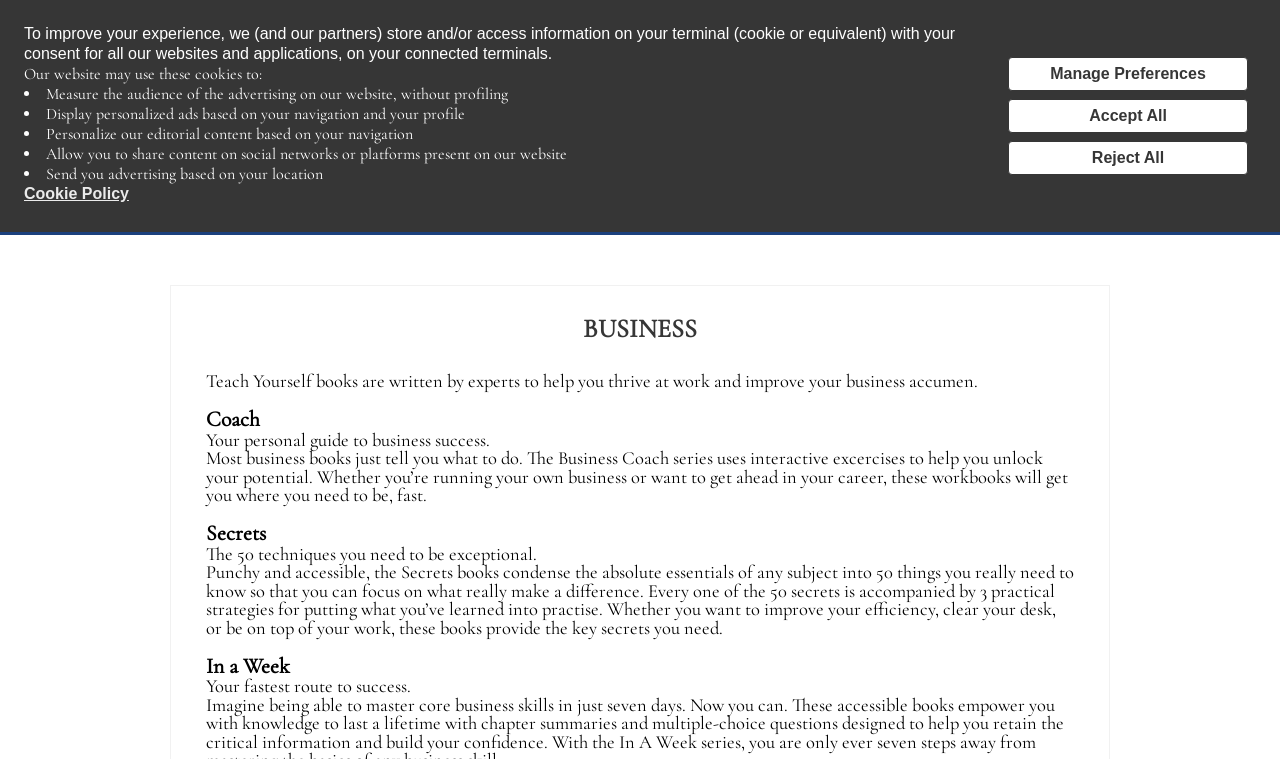Please determine the bounding box coordinates of the clickable area required to carry out the following instruction: "Follow on social media". The coordinates must be four float numbers between 0 and 1, represented as [left, top, right, bottom].

[0.086, 0.084, 0.111, 0.126]